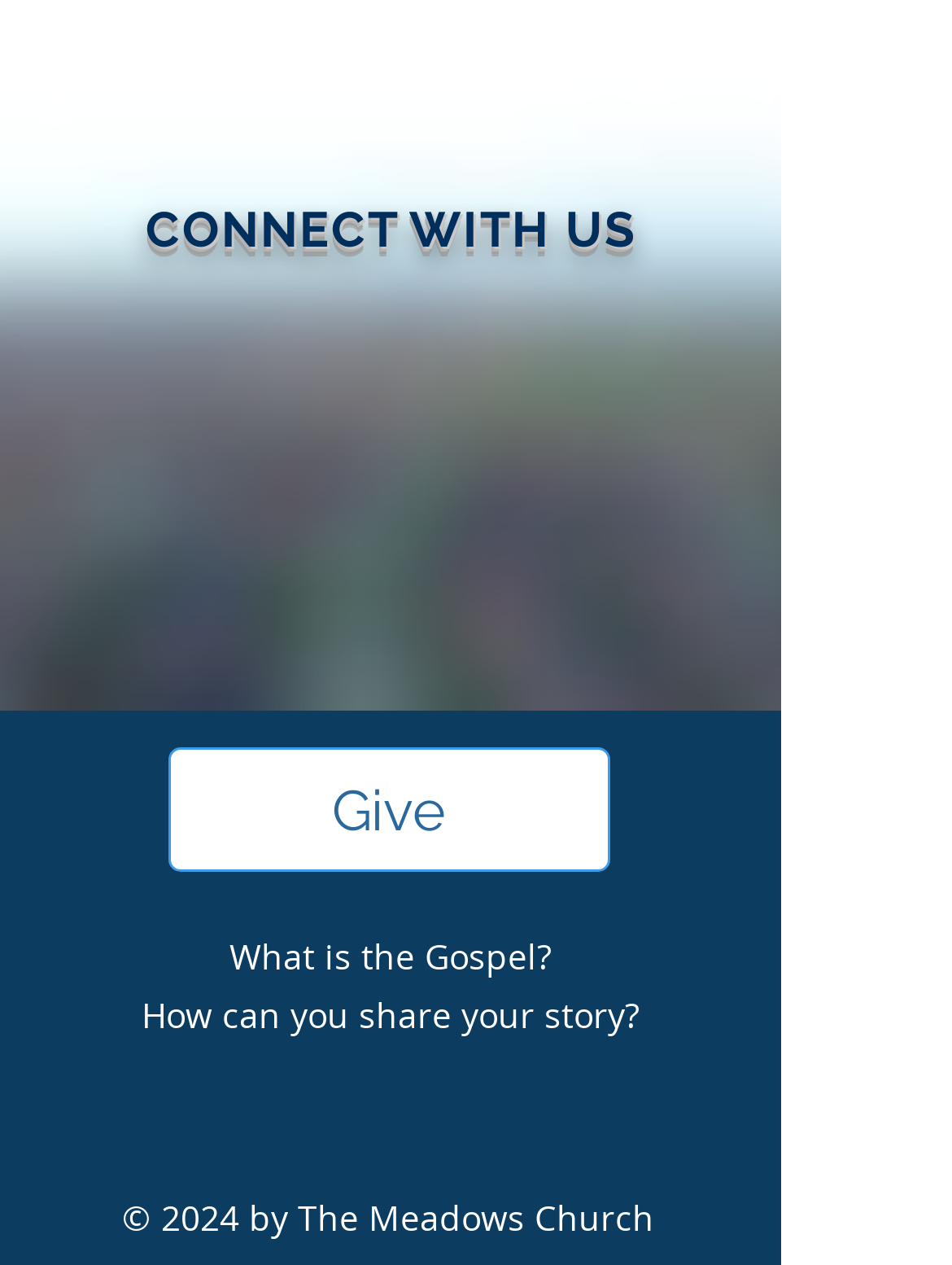What is the color of the Instagram icon?
From the details in the image, provide a complete and detailed answer to the question.

I found the color of the Instagram icon by looking at the description of the link, which says 'Instagram - White Circle'.